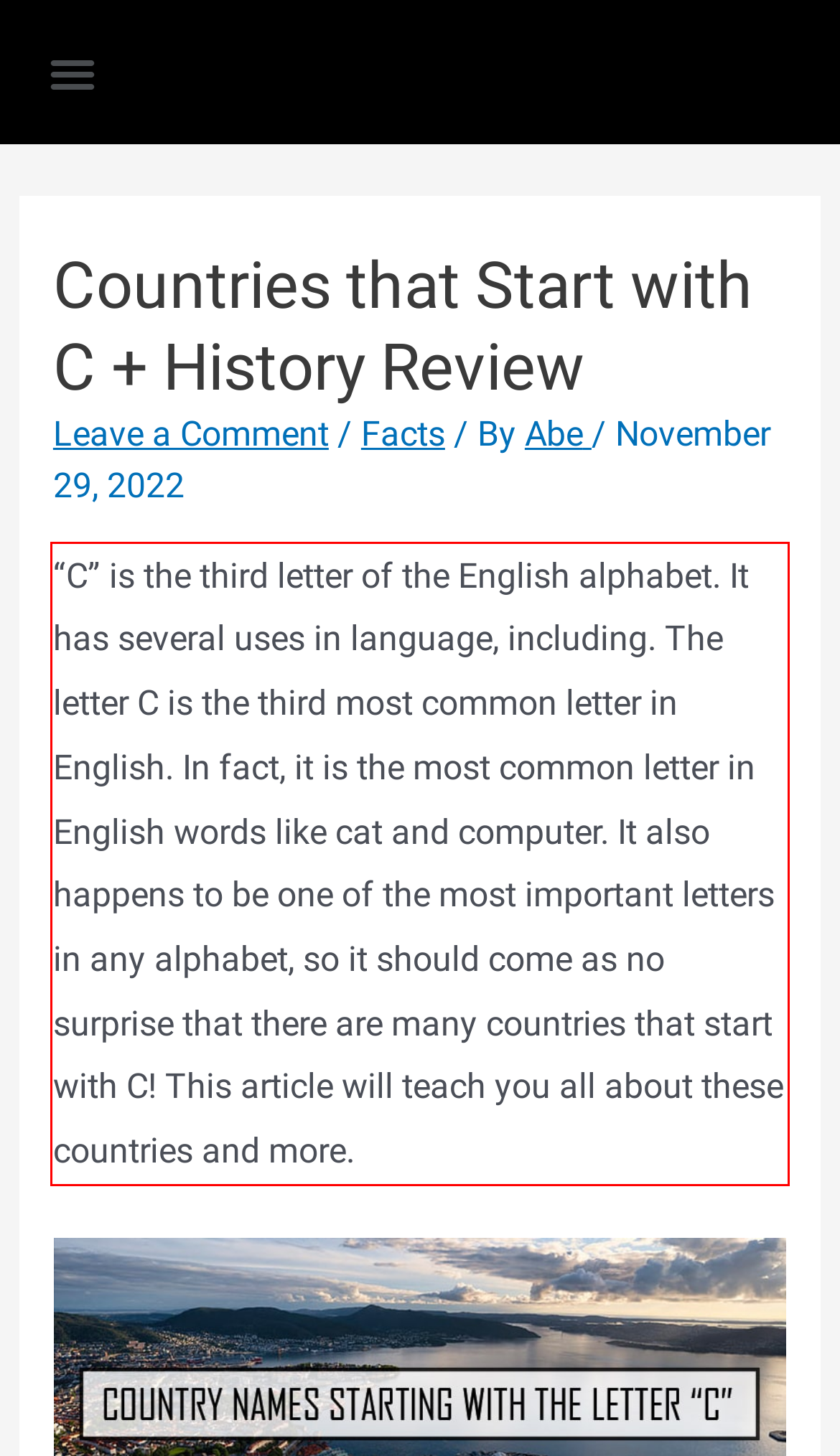Using the provided screenshot, read and generate the text content within the red-bordered area.

“C” is the third letter of the English alphabet. It has several uses in language, including. The letter C is the third most common letter in English. In fact, it is the most common letter in English words like cat and computer. It also happens to be one of the most important letters in any alphabet, so it should come as no surprise that there are many countries that start with C! This article will teach you all about these countries and more.